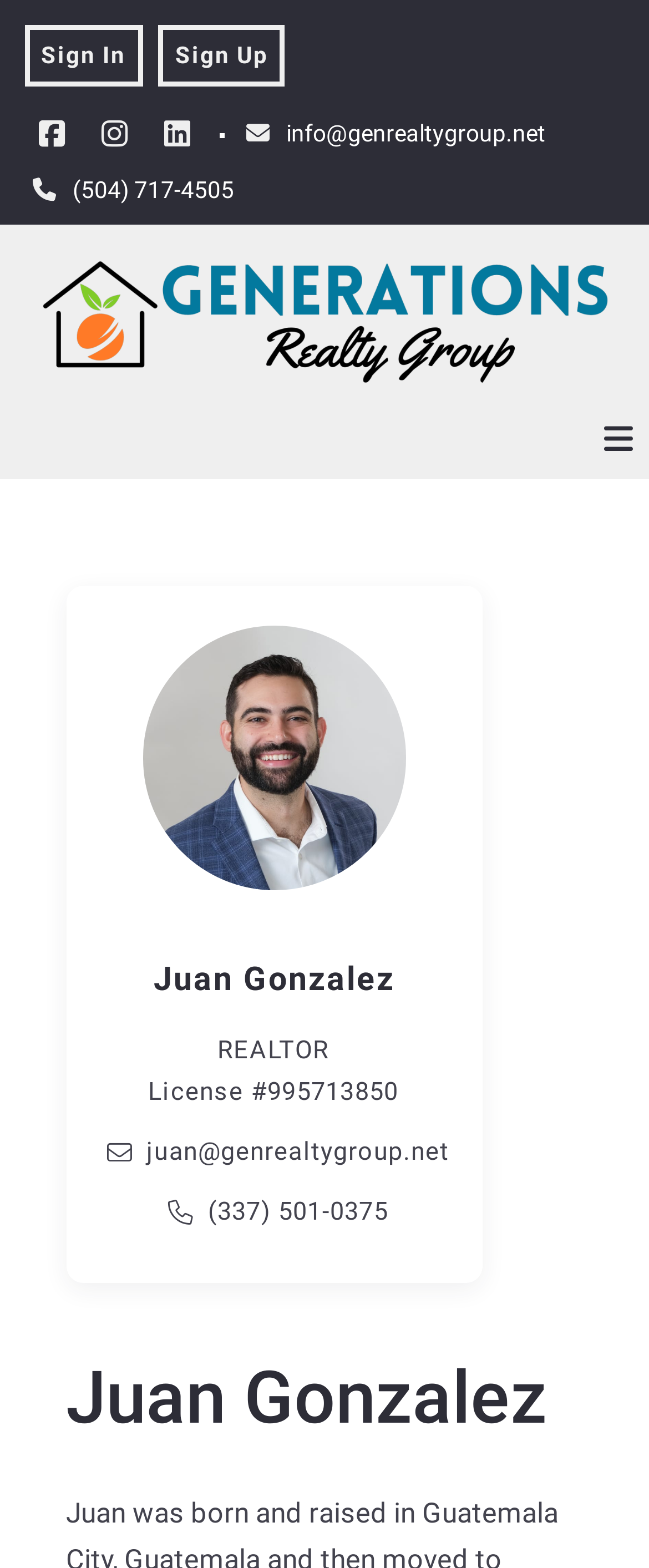Identify the bounding box of the UI element that matches this description: "(337) 501-0375".

[0.323, 0.758, 0.598, 0.786]